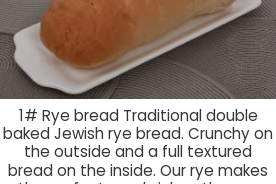Explain what the image portrays in a detailed manner.

The image showcases a beautifully baked loaf of traditional Jewish rye bread, elegantly presented on a white plate. This rye bread is noted for its unique characteristics: crunchy on the outside, it reveals a full, textured interior that adds to its appeal. The description emphasizes the bread's versatility, making it an excellent choice for sandwiches or simply enjoyed toasted. This particular rye bread is double baked, a method that enhances its flavor and texture, ensuring a delightful experience for those who appreciate quality bread.